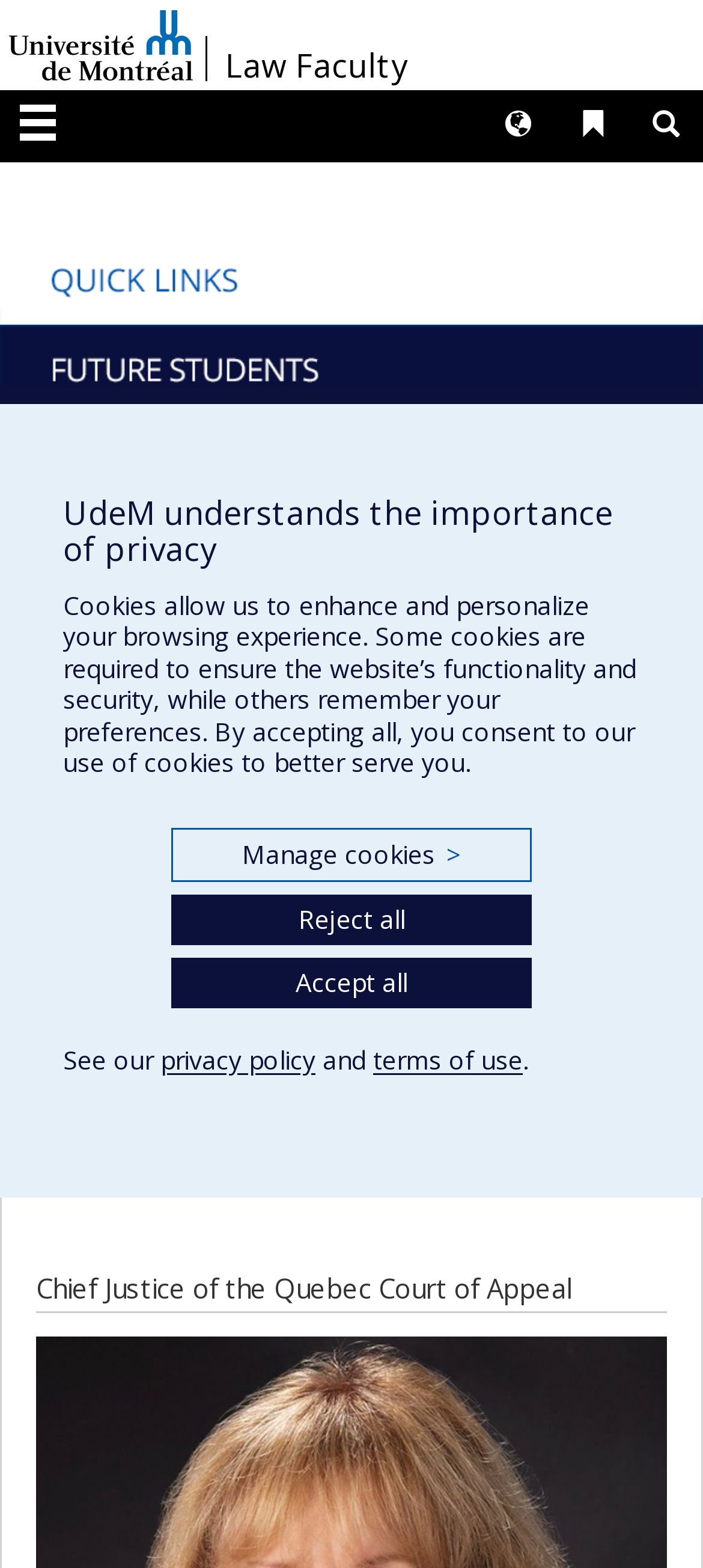What is the name of the university?
Using the image as a reference, answer the question with a short word or phrase.

Université de Montréal